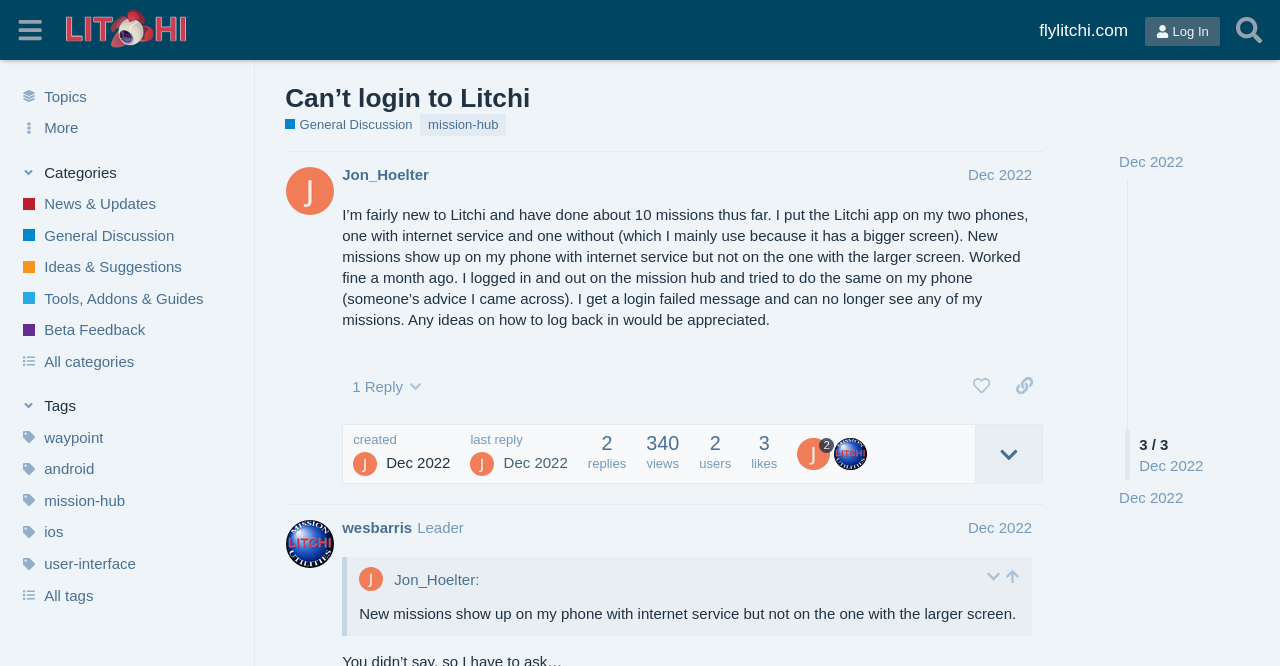Please reply with a single word or brief phrase to the question: 
How many views does the post have?

340